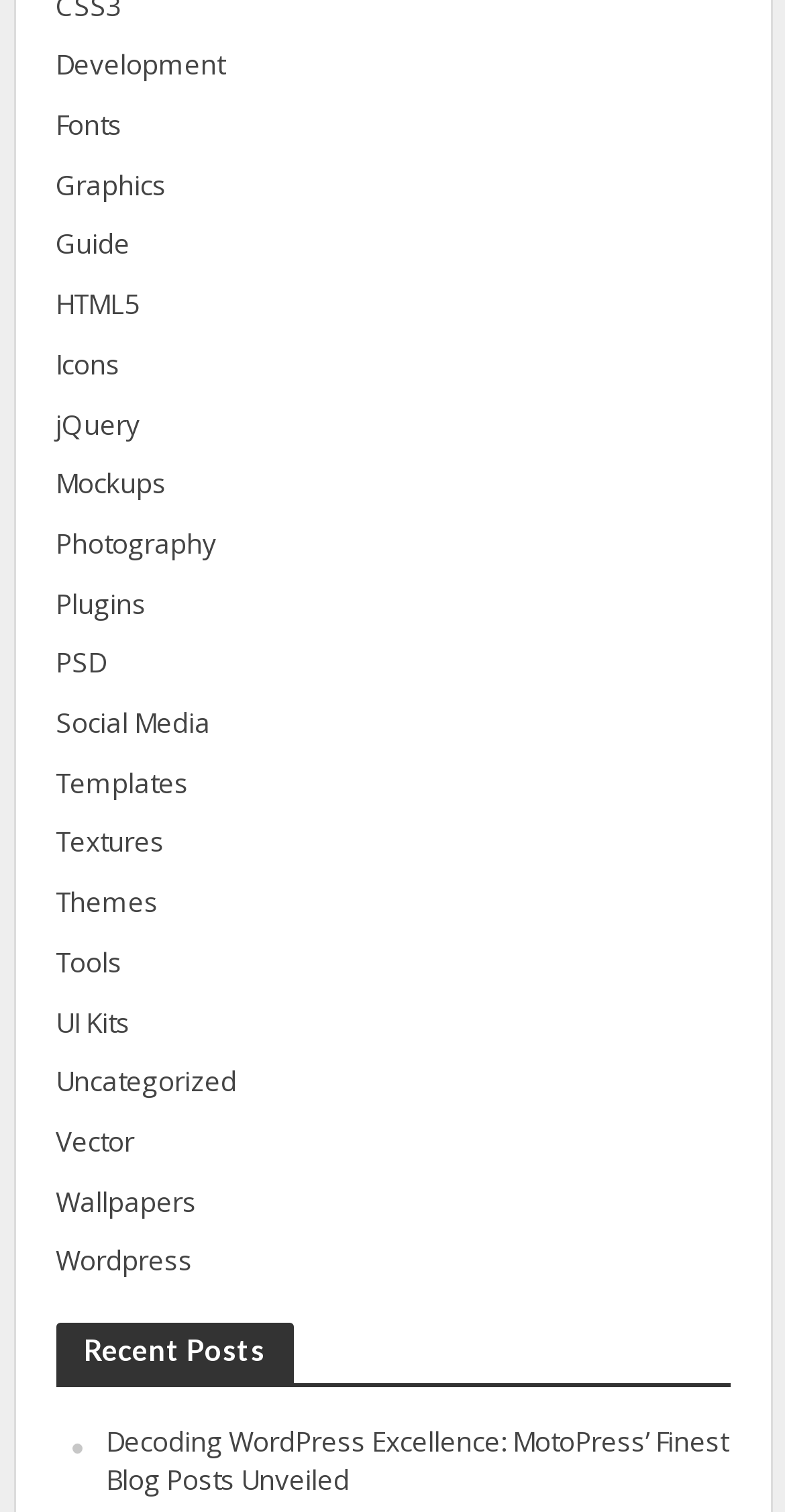Find the bounding box coordinates of the element you need to click on to perform this action: 'view Recent Posts'. The coordinates should be represented by four float values between 0 and 1, in the format [left, top, right, bottom].

[0.071, 0.875, 0.929, 0.914]